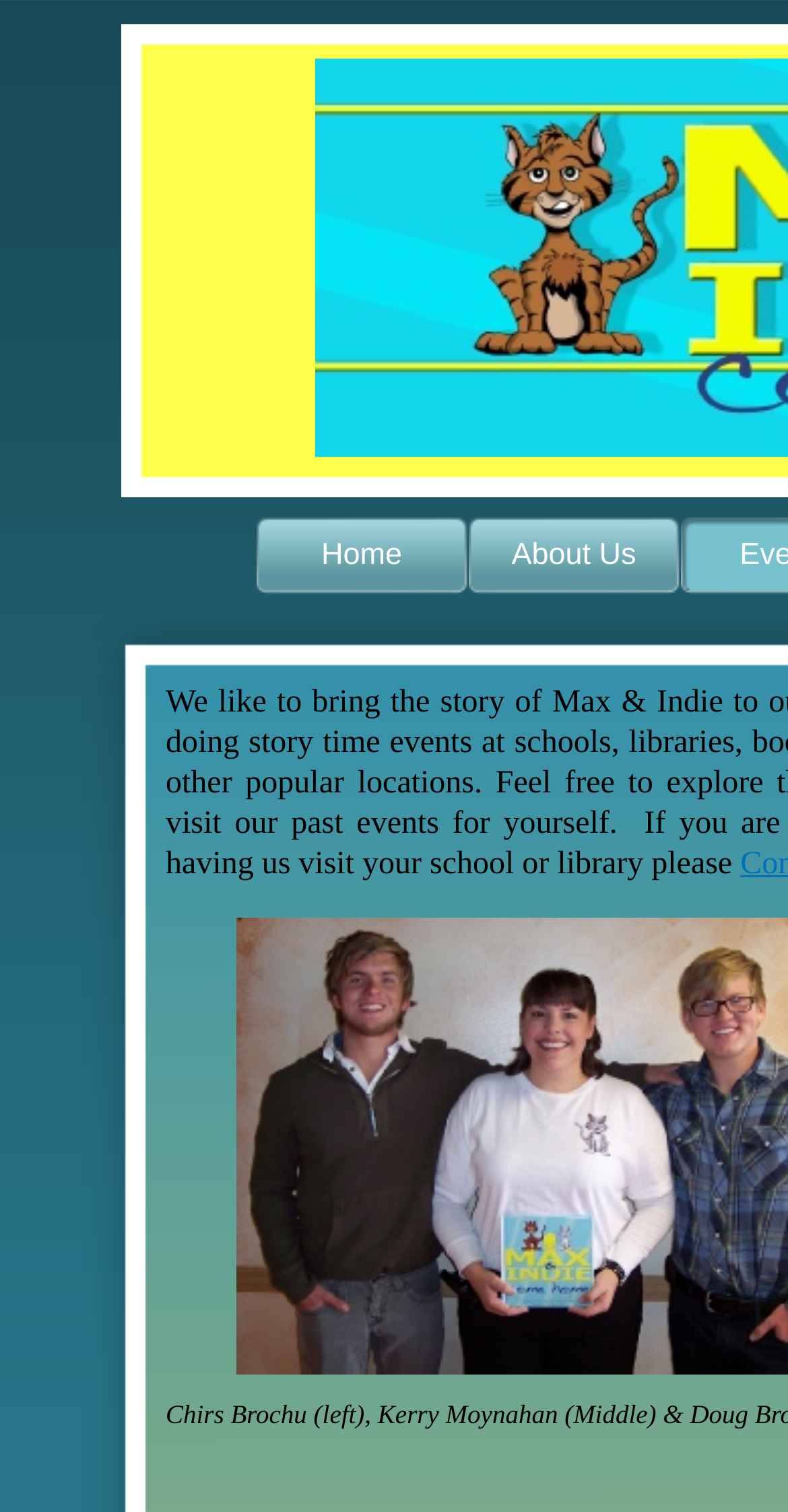Given the webpage screenshot and the description, determine the bounding box coordinates (top-left x, top-left y, bottom-right x, bottom-right y) that define the location of the UI element matching this description: Home

[0.326, 0.342, 0.595, 0.393]